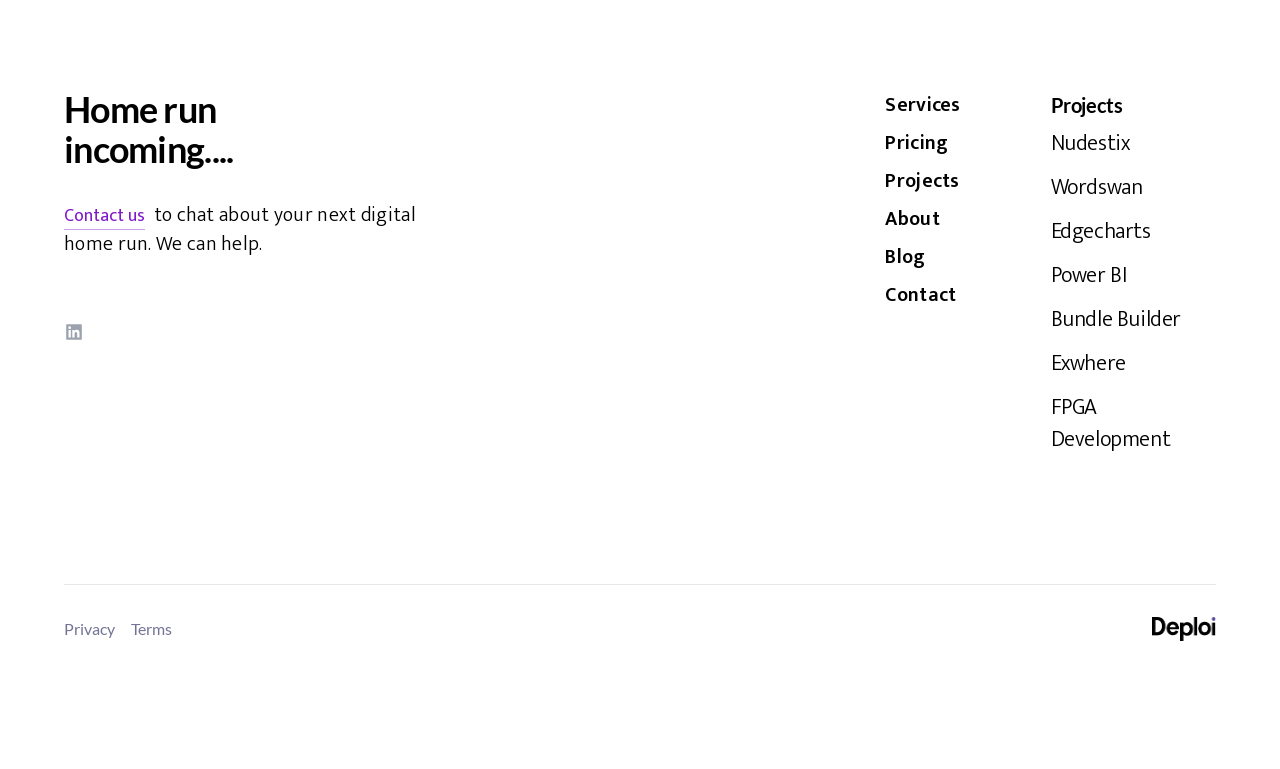How many links are there in the navigation menu?
Based on the image, provide a one-word or brief-phrase response.

5